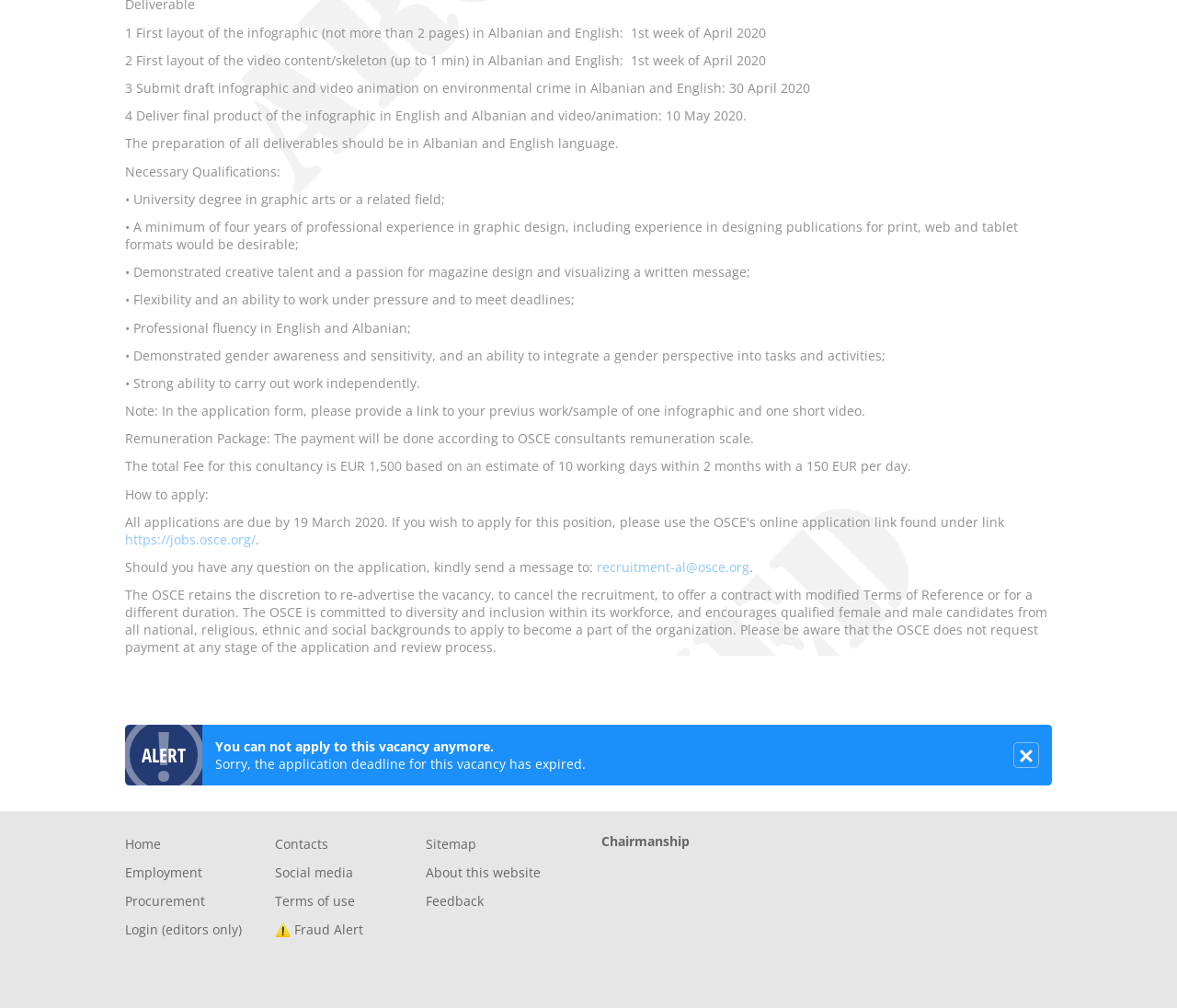Please find the bounding box coordinates of the element that needs to be clicked to perform the following instruction: "Check the fraud alert". The bounding box coordinates should be four float numbers between 0 and 1, represented as [left, top, right, bottom].

[0.234, 0.908, 0.361, 0.936]